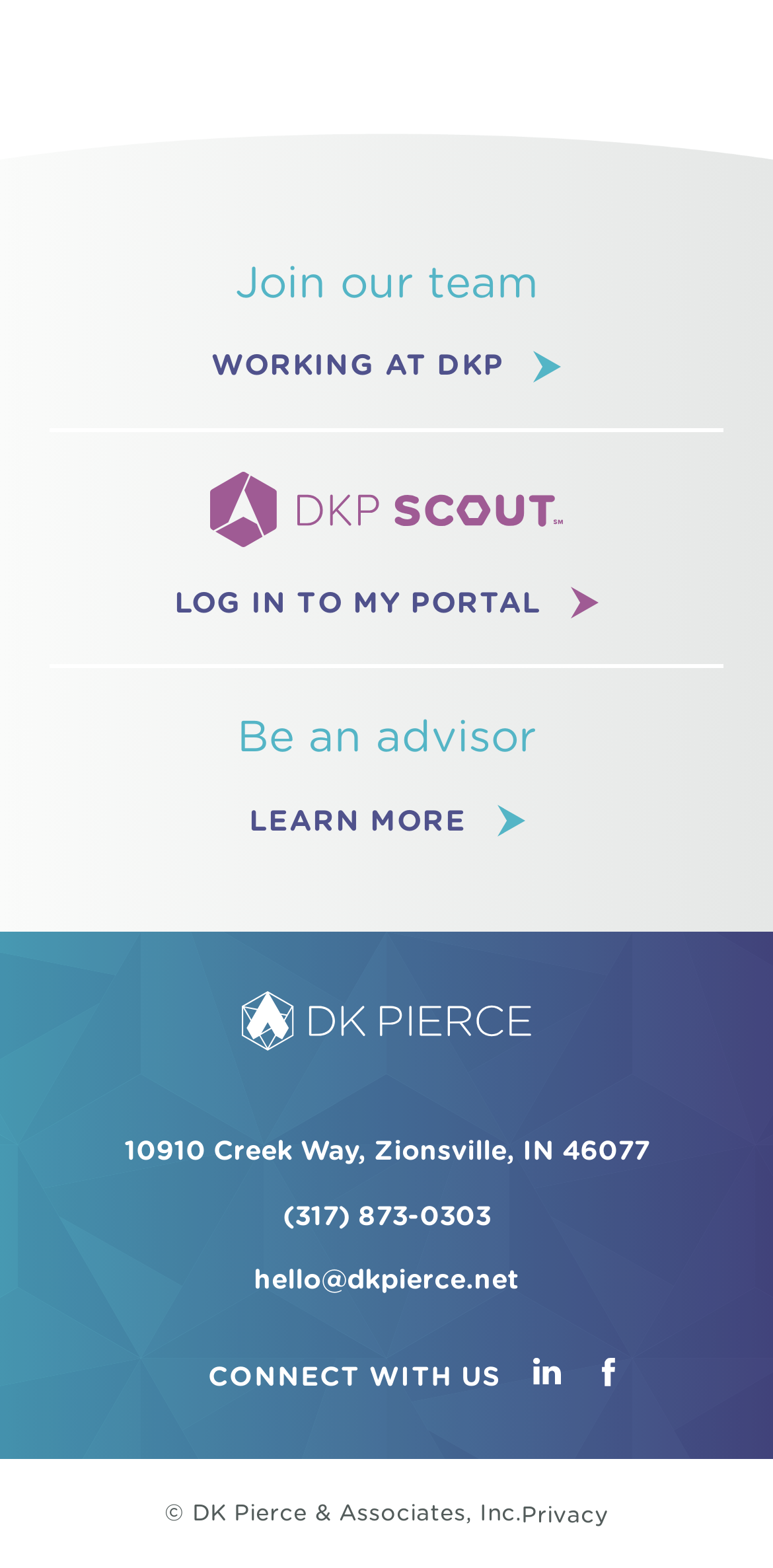What is the address of the company?
Please look at the screenshot and answer in one word or a short phrase.

10910 Creek Way, Zionsville, IN 46077